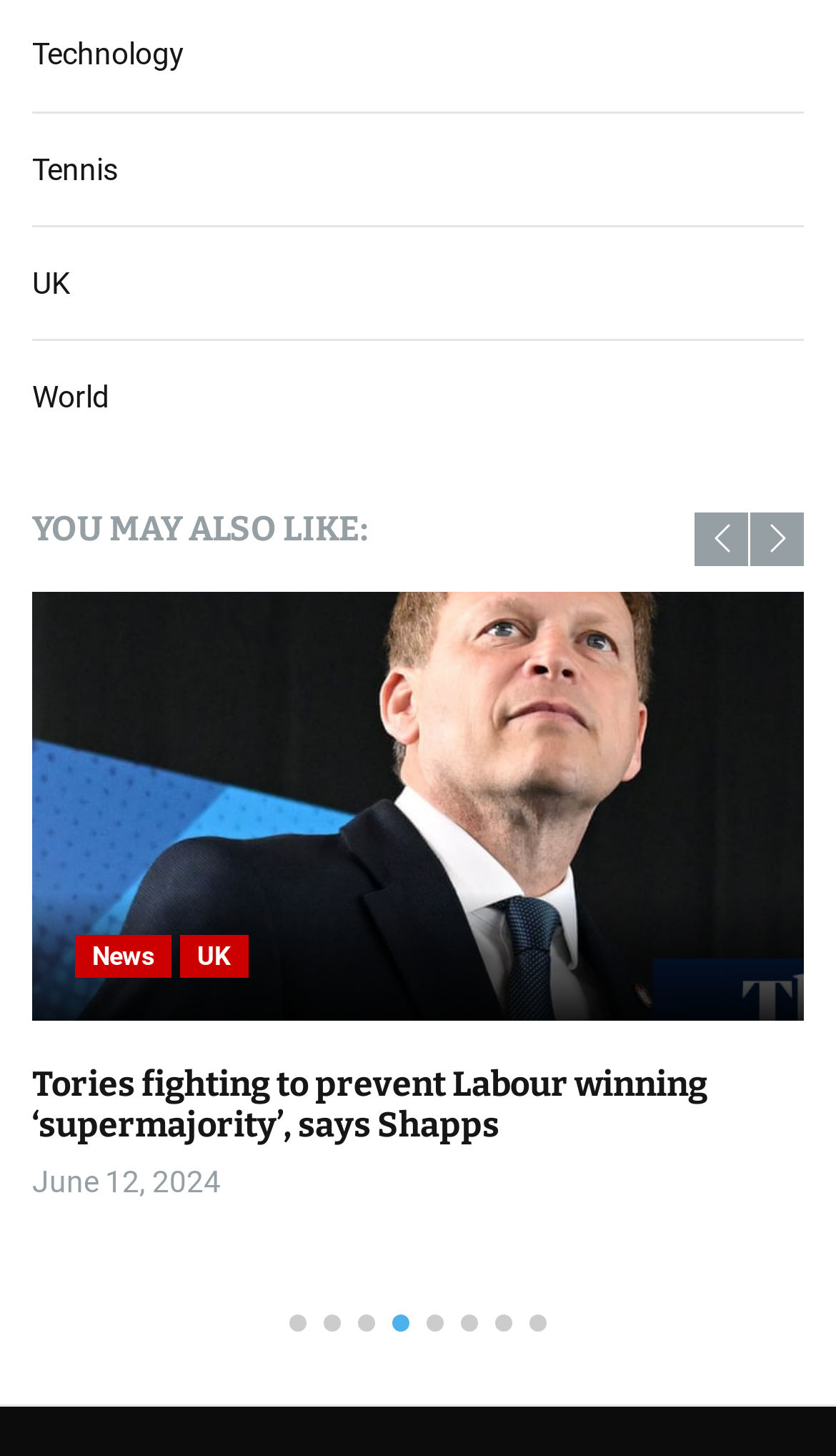Given the description "aria-label="Go to slide 3"", provide the bounding box coordinates of the corresponding UI element.

[0.428, 0.902, 0.449, 0.914]